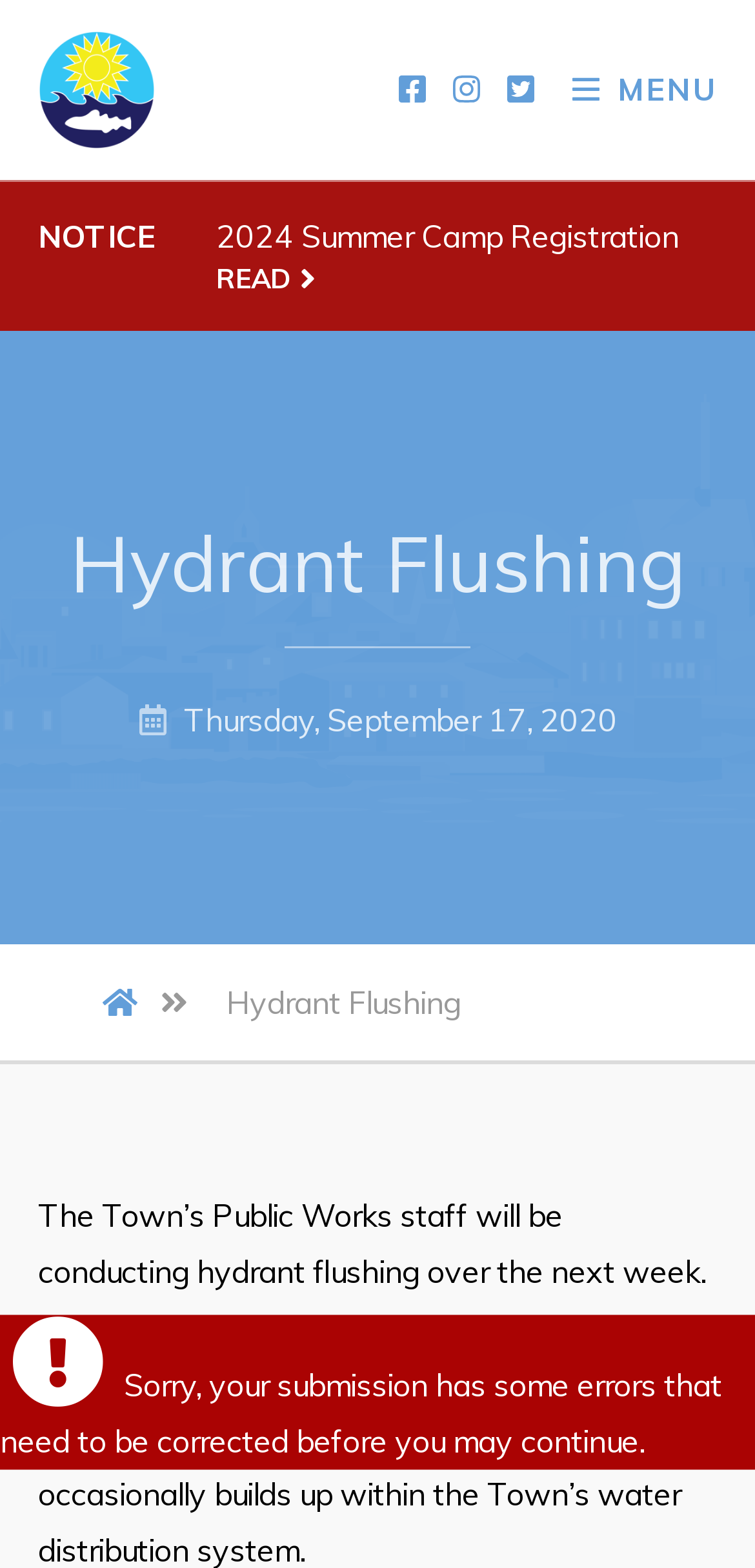Determine the bounding box for the described HTML element: "Town Staff & Contact Information". Ensure the coordinates are four float numbers between 0 and 1 in the format [left, top, right, bottom].

[0.028, 0.269, 0.636, 0.293]